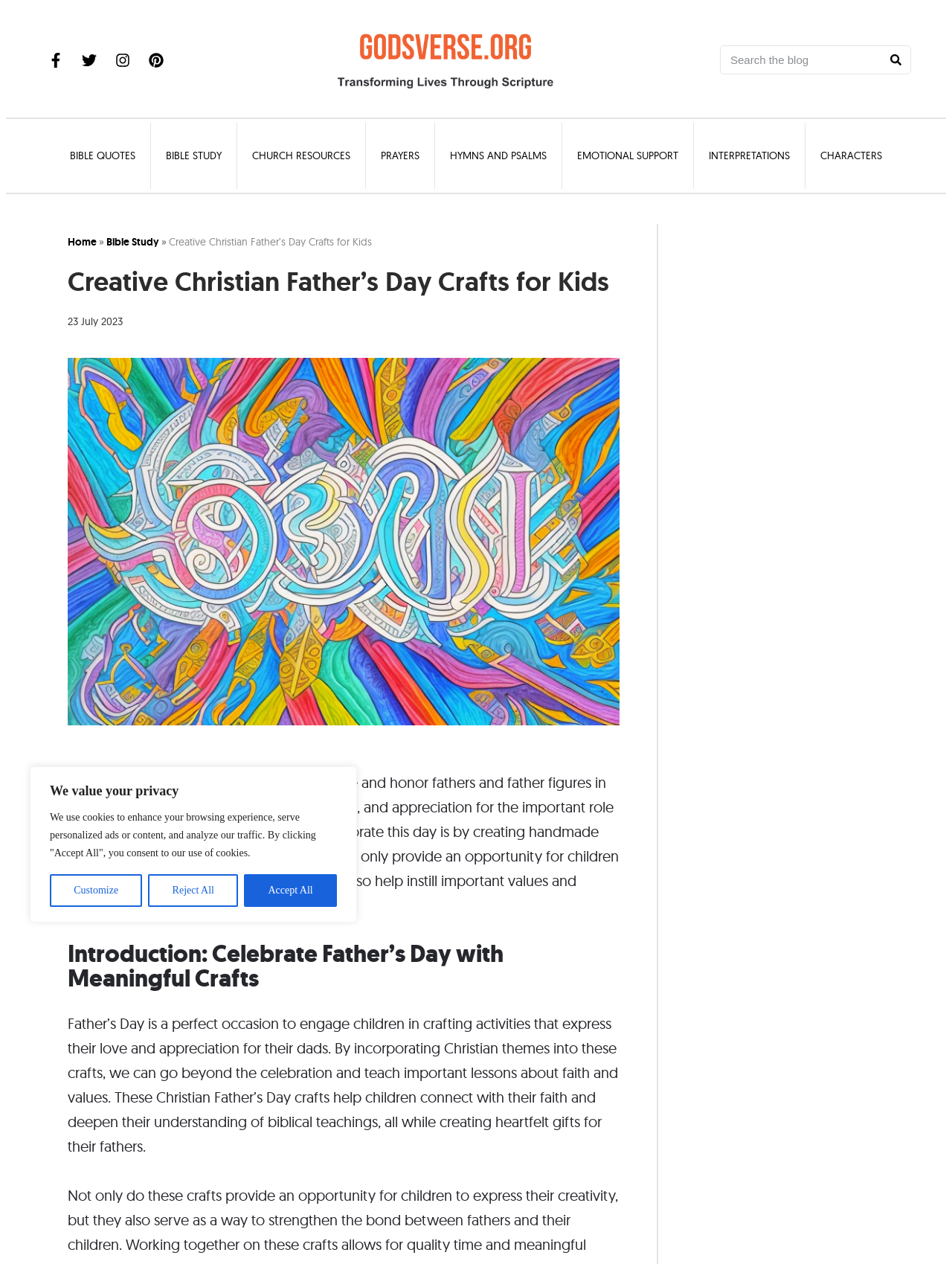Locate the bounding box coordinates of the clickable area needed to fulfill the instruction: "Go to Home page".

[0.071, 0.186, 0.102, 0.196]